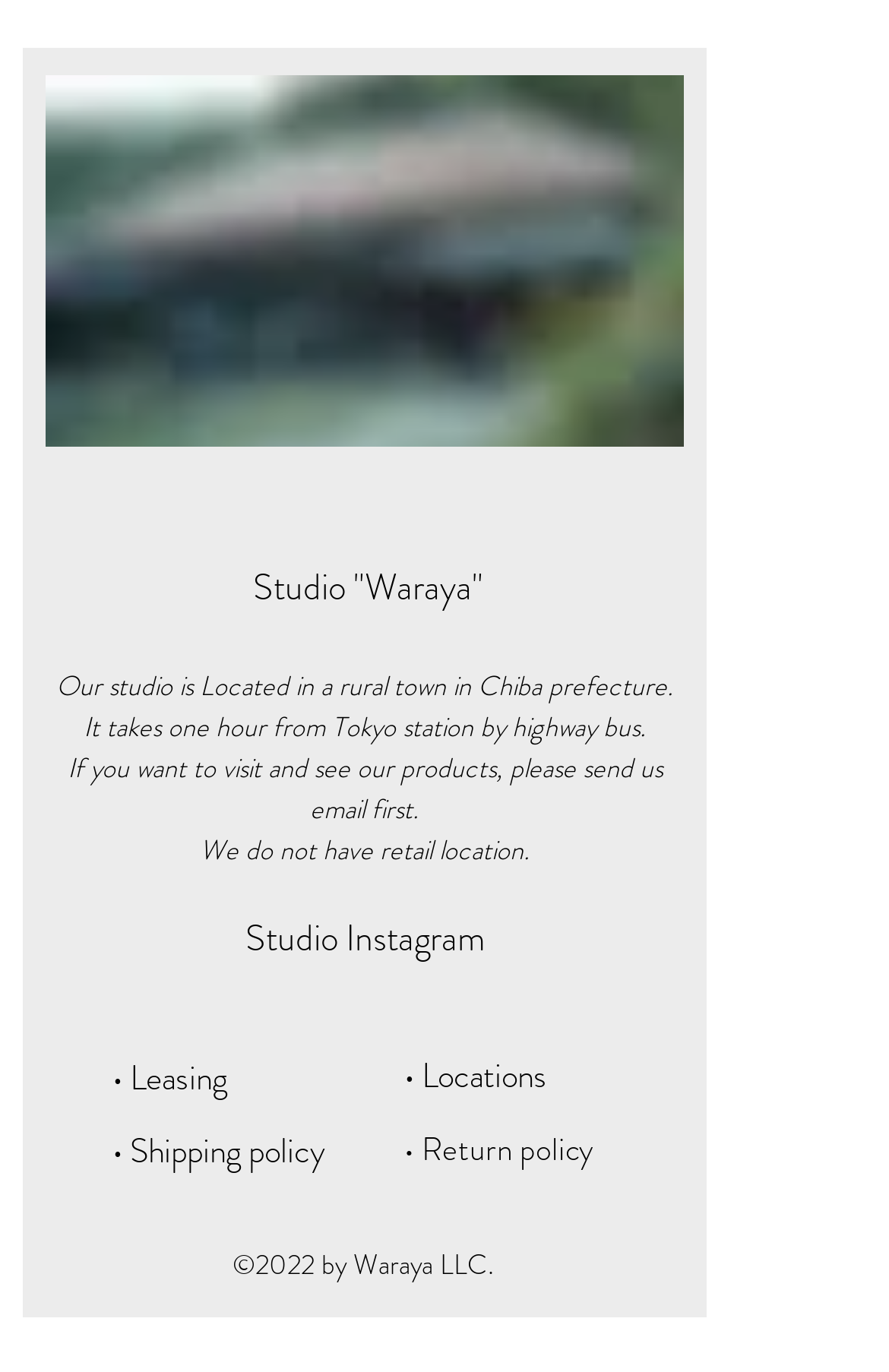Please provide a brief answer to the following inquiry using a single word or phrase:
How long does it take to reach the studio from Tokyo station?

1 hour